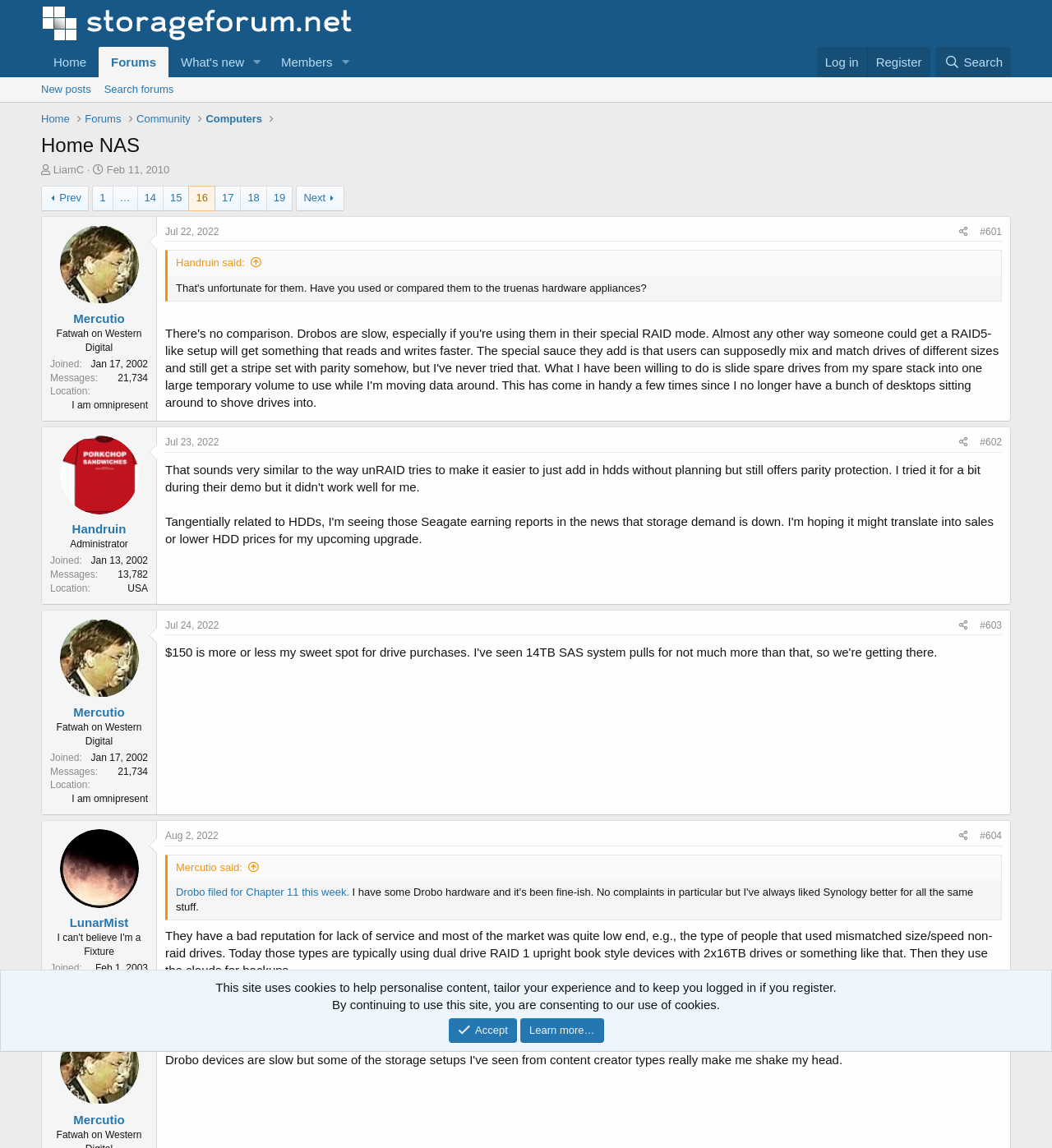Please give a succinct answer to the question in one word or phrase:
What is the name of the thread starter?

LiamC